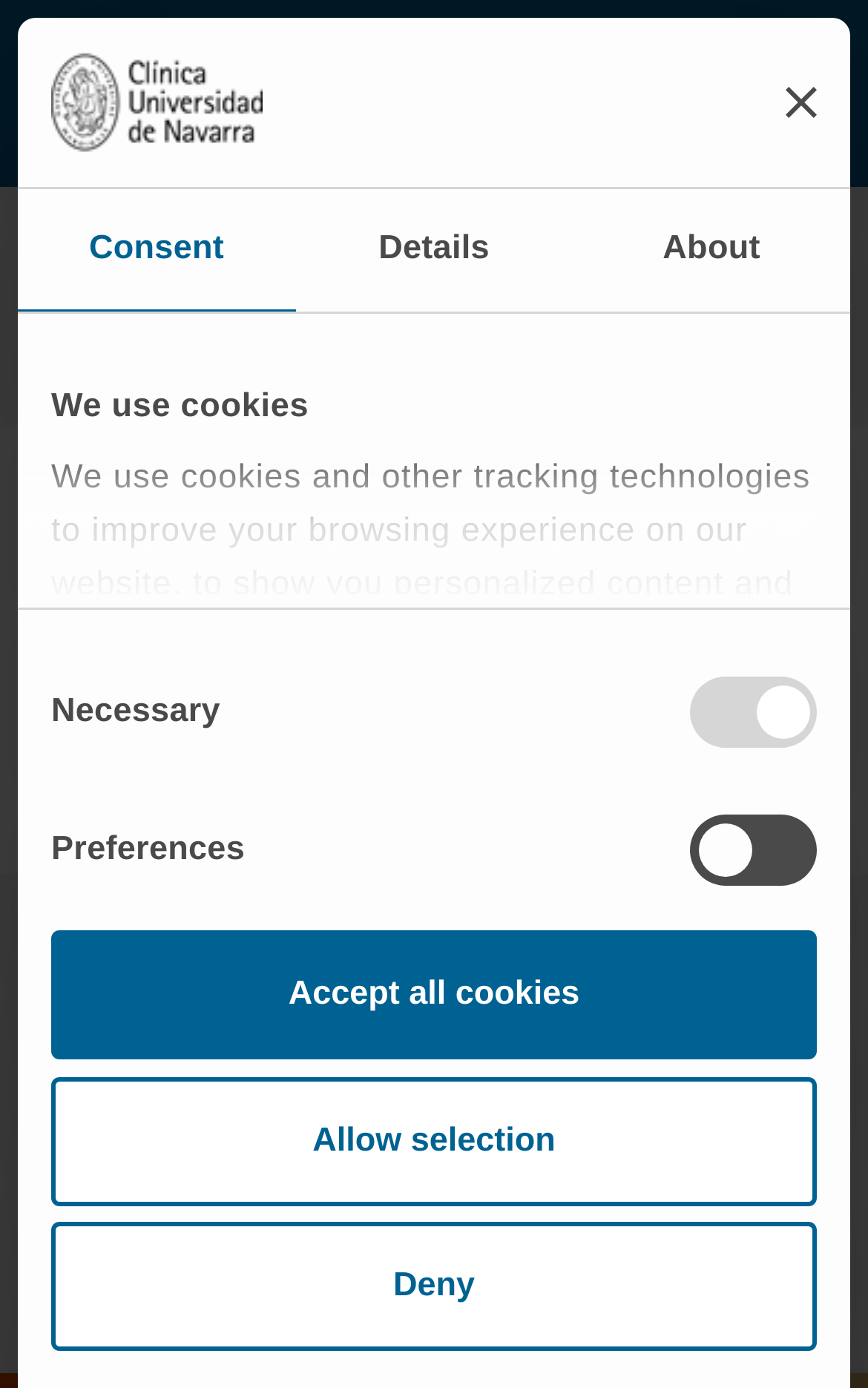Determine the bounding box coordinates for the clickable element required to fulfill the instruction: "Click the Scientific publications link". Provide the coordinates as four float numbers between 0 and 1, i.e., [left, top, right, bottom].

[0.518, 0.175, 0.828, 0.2]